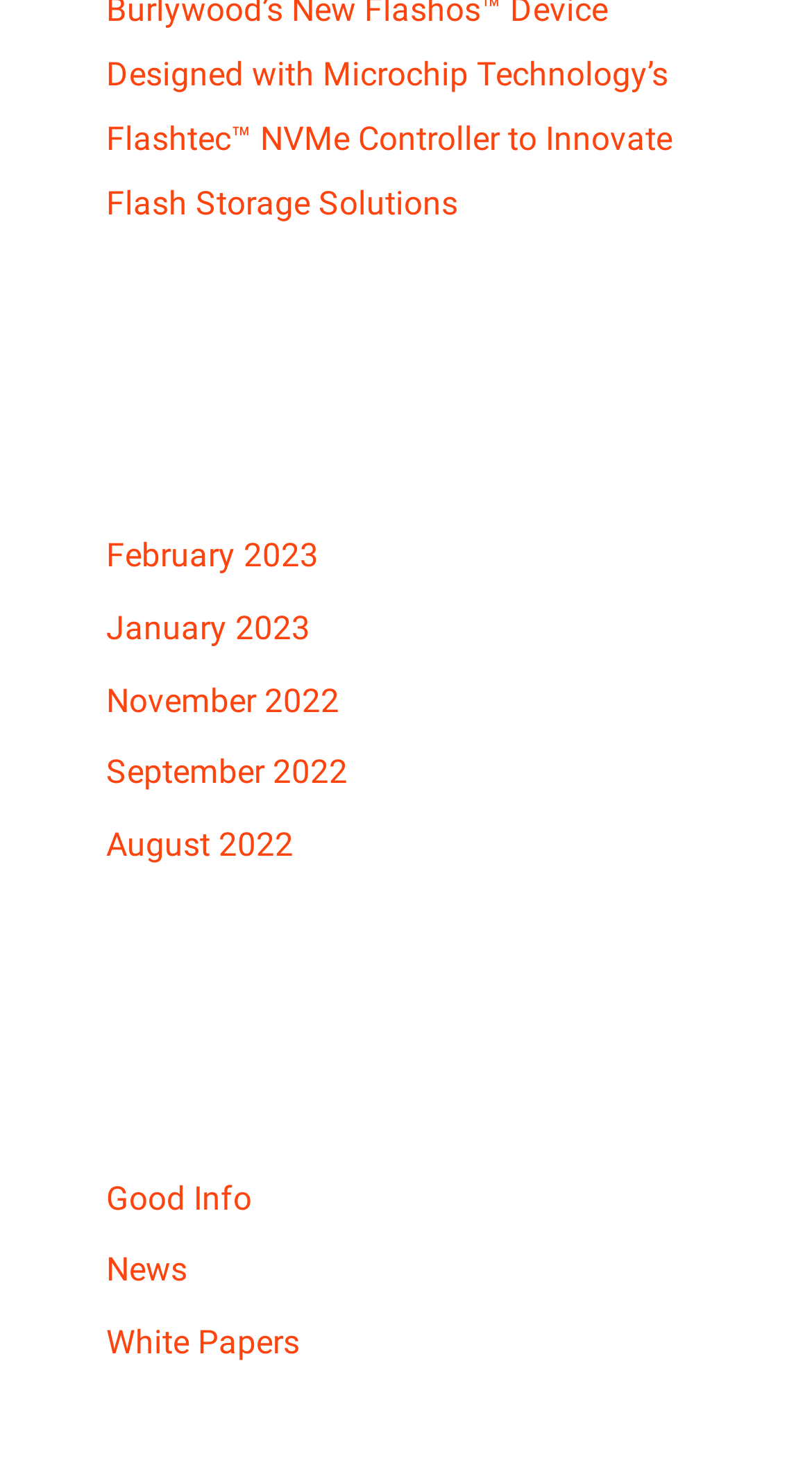What is the second category listed?
Look at the image and respond with a one-word or short phrase answer.

News